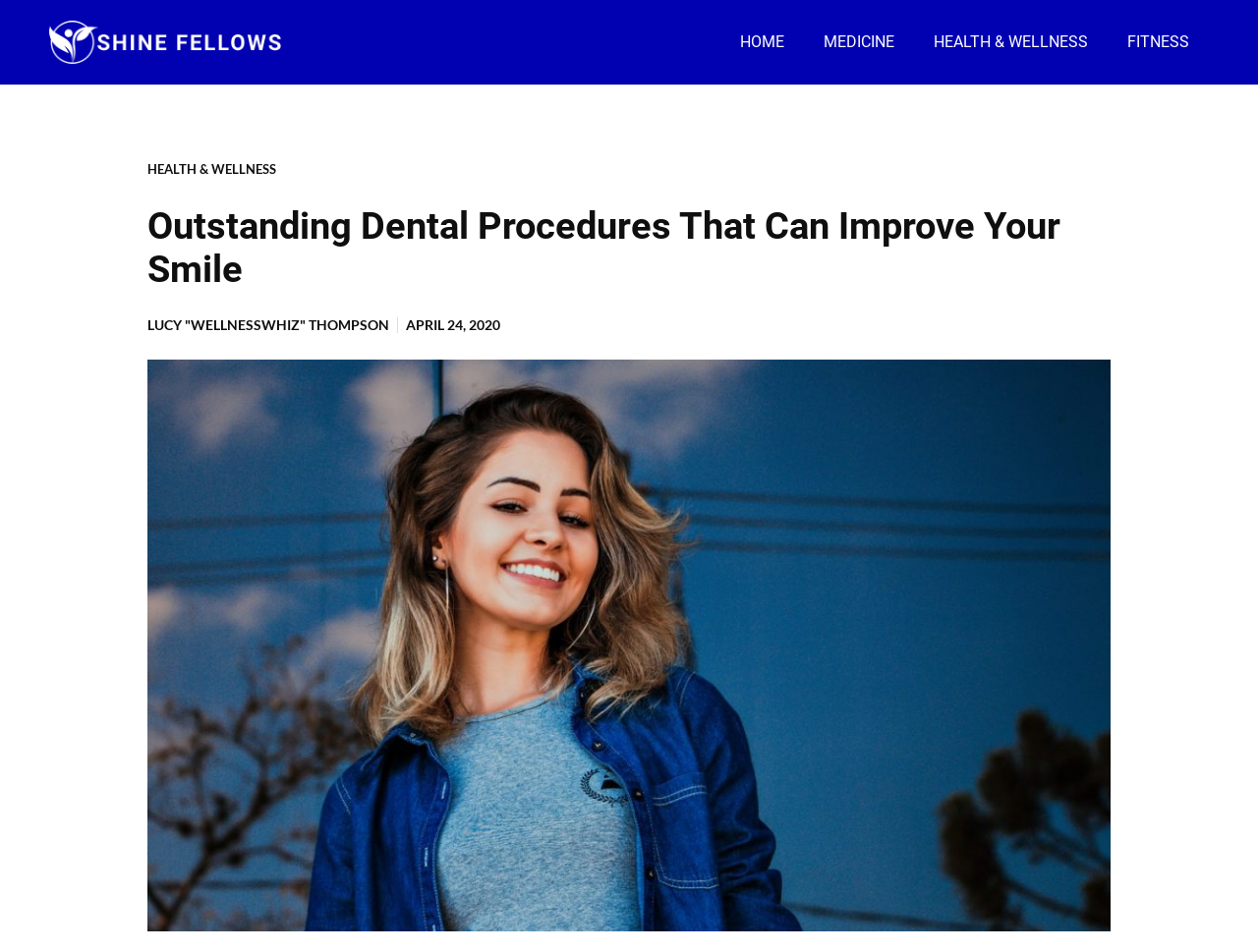Provide the bounding box coordinates of the HTML element this sentence describes: "Fitness". The bounding box coordinates consist of four float numbers between 0 and 1, i.e., [left, top, right, bottom].

[0.88, 0.021, 0.961, 0.068]